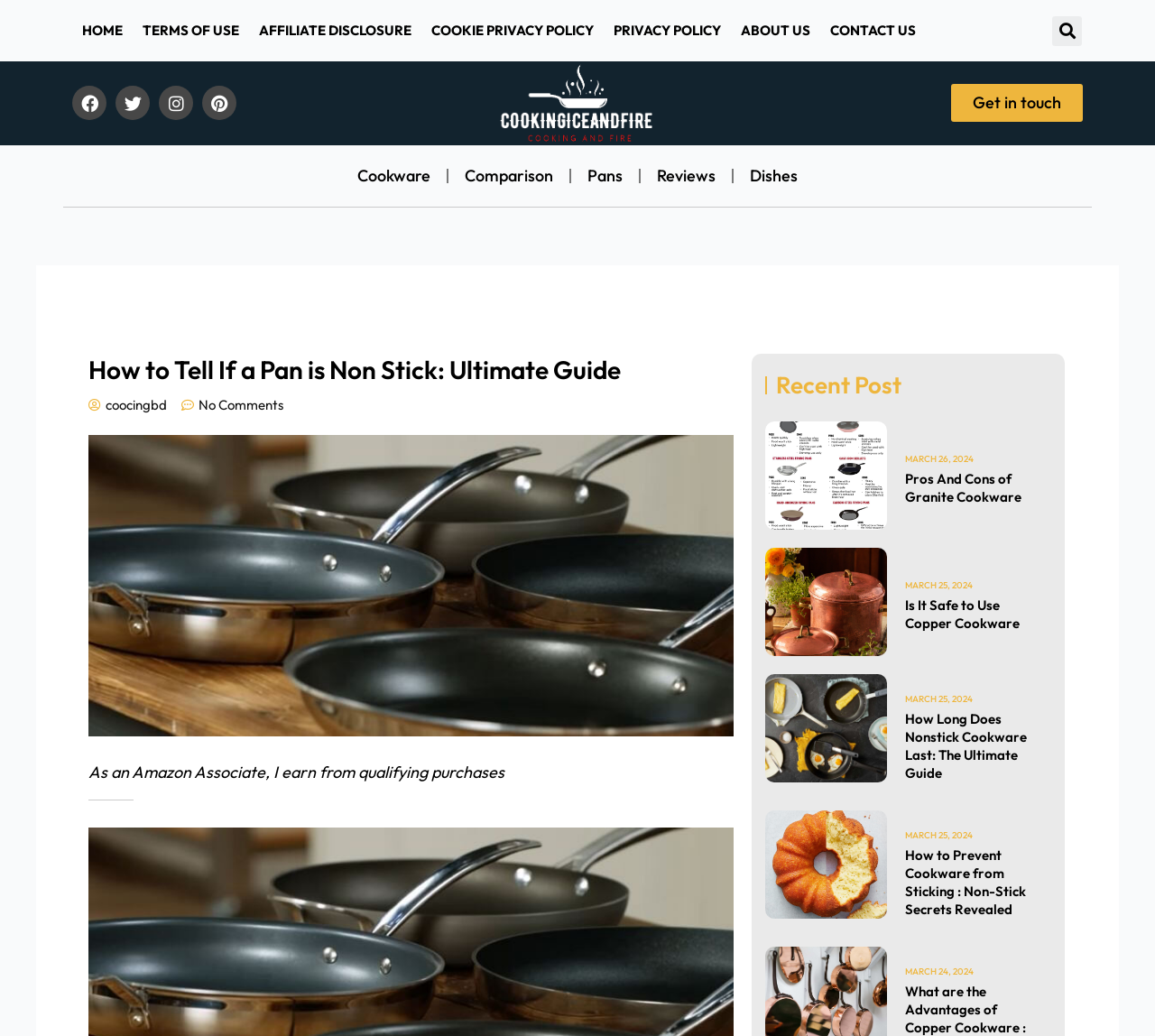What is the website's social media platform?
Look at the screenshot and provide an in-depth answer.

I found the social media platforms by looking at the icons and text near the top of the webpage. There are four icons with corresponding text: 'Facebook', 'Twitter', 'Instagram', and 'Pinterest'.